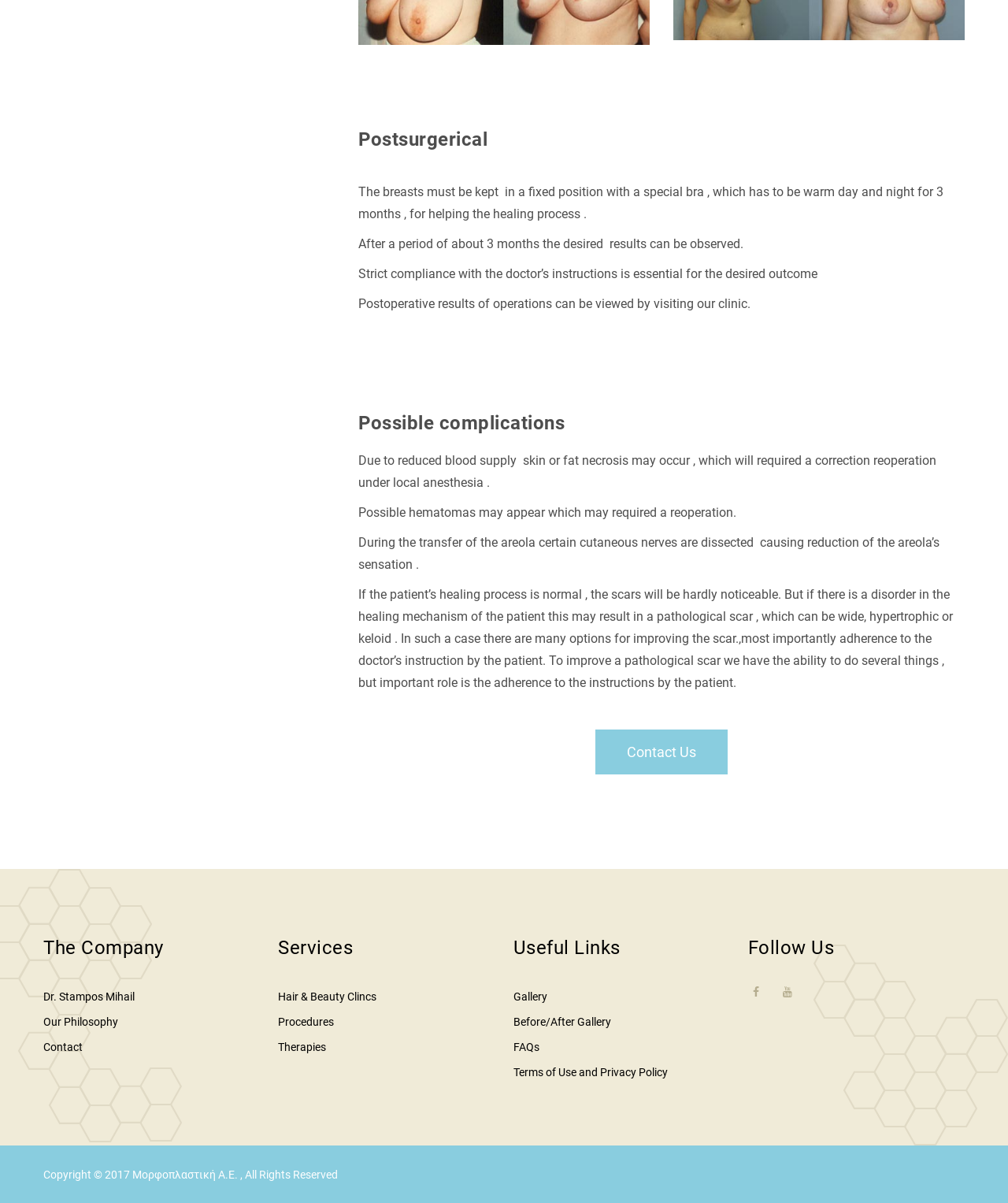Bounding box coordinates are specified in the format (top-left x, top-left y, bottom-right x, bottom-right y). All values are floating point numbers bounded between 0 and 1. Please provide the bounding box coordinate of the region this sentence describes: Contact Us

[0.591, 0.606, 0.722, 0.644]